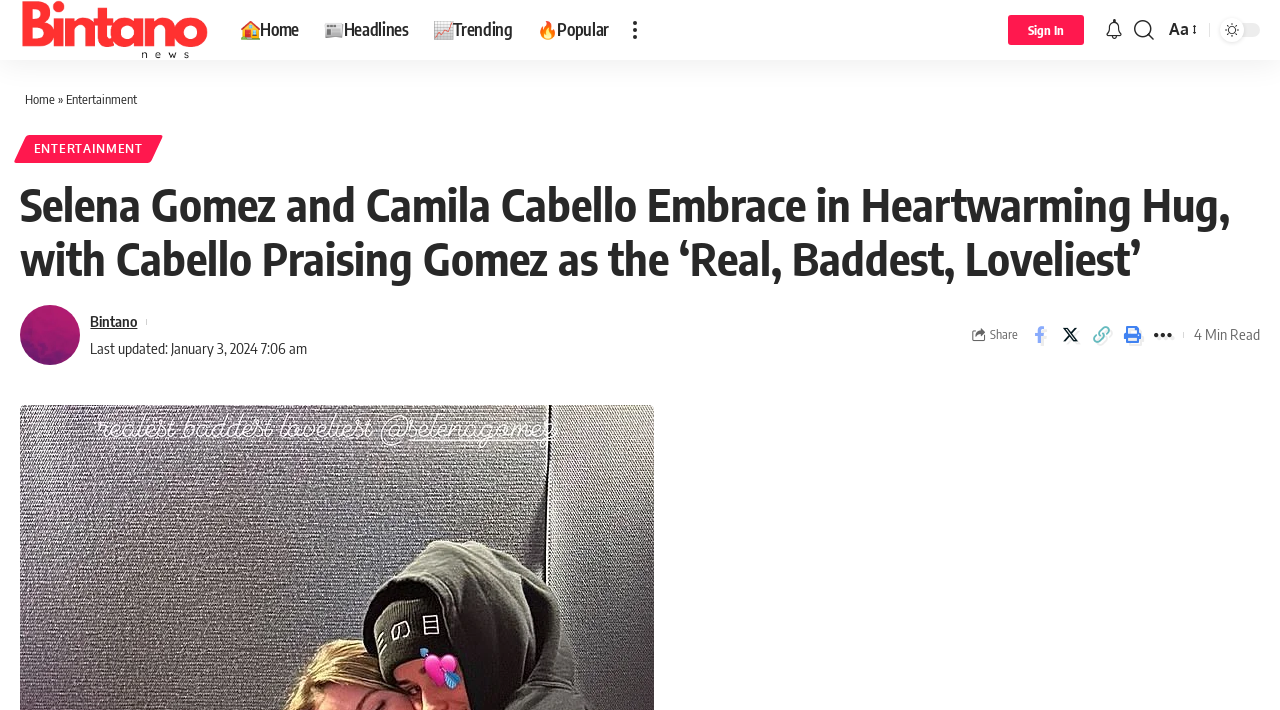What is the name of the website?
Respond to the question with a single word or phrase according to the image.

Bintano